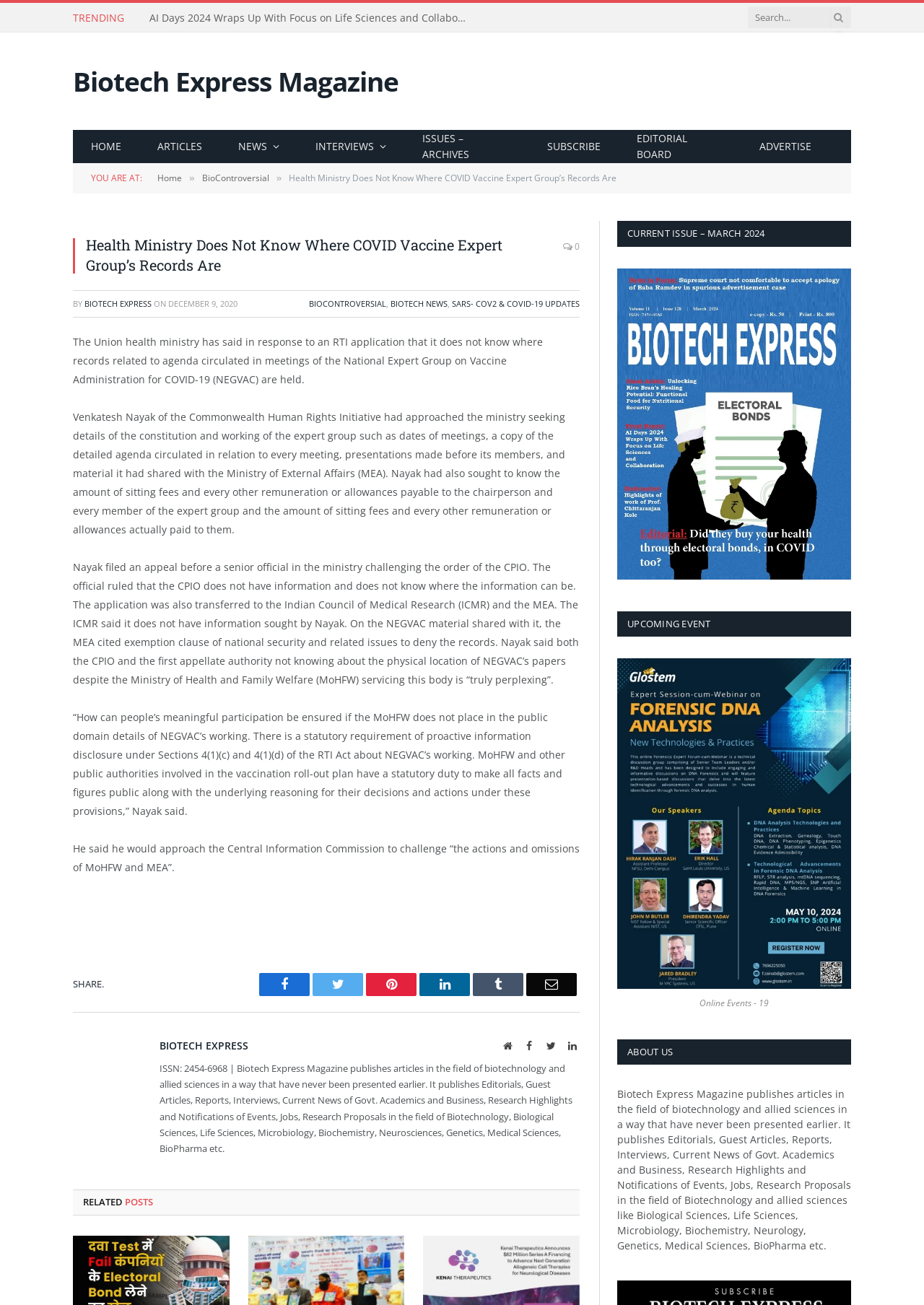Locate the bounding box coordinates of the item that should be clicked to fulfill the instruction: "Visit the Biotech Express Magazine homepage".

[0.079, 0.047, 0.431, 0.078]